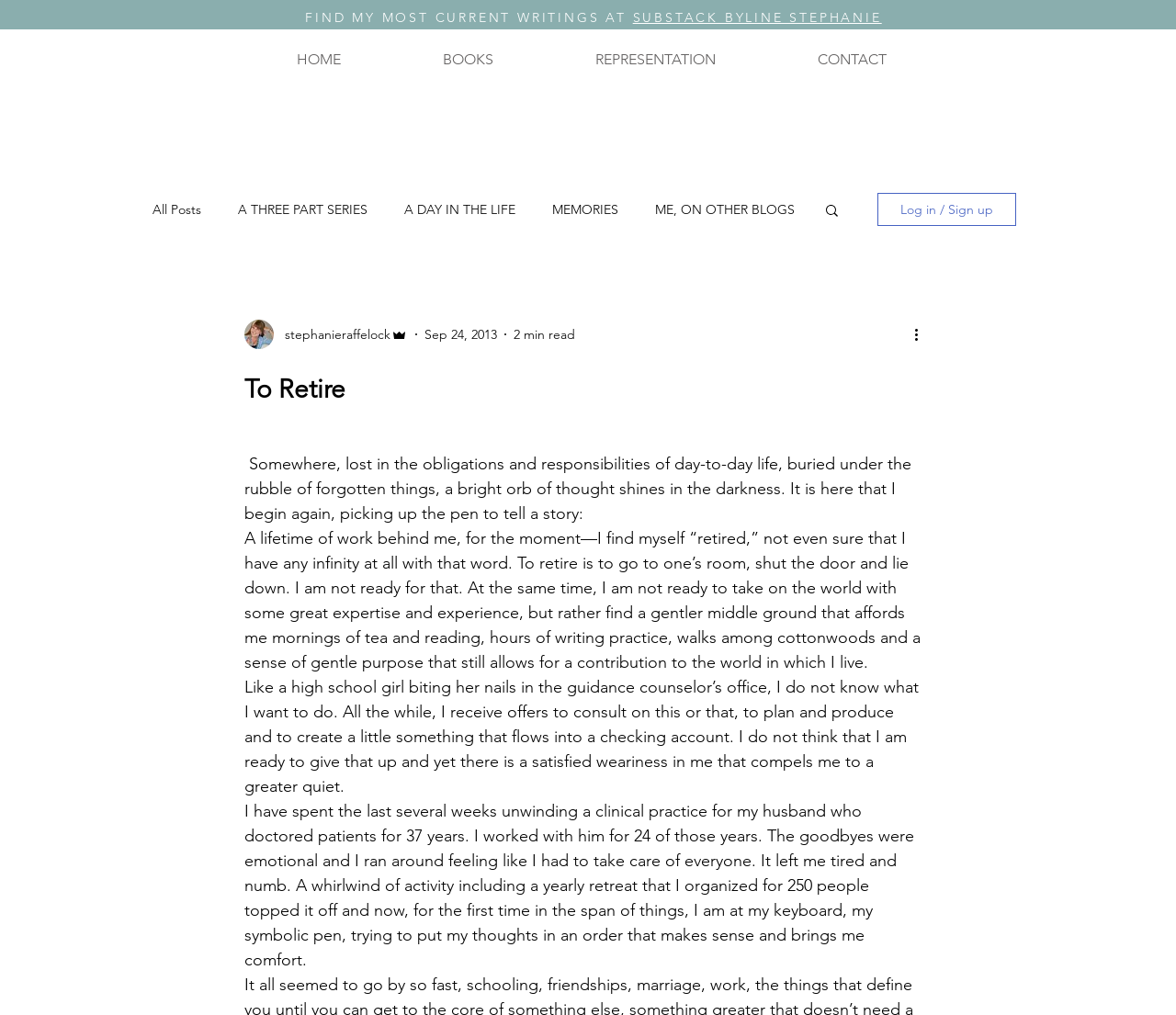Indicate the bounding box coordinates of the element that must be clicked to execute the instruction: "Find the latest writings on Substack". The coordinates should be given as four float numbers between 0 and 1, i.e., [left, top, right, bottom].

[0.538, 0.009, 0.75, 0.025]